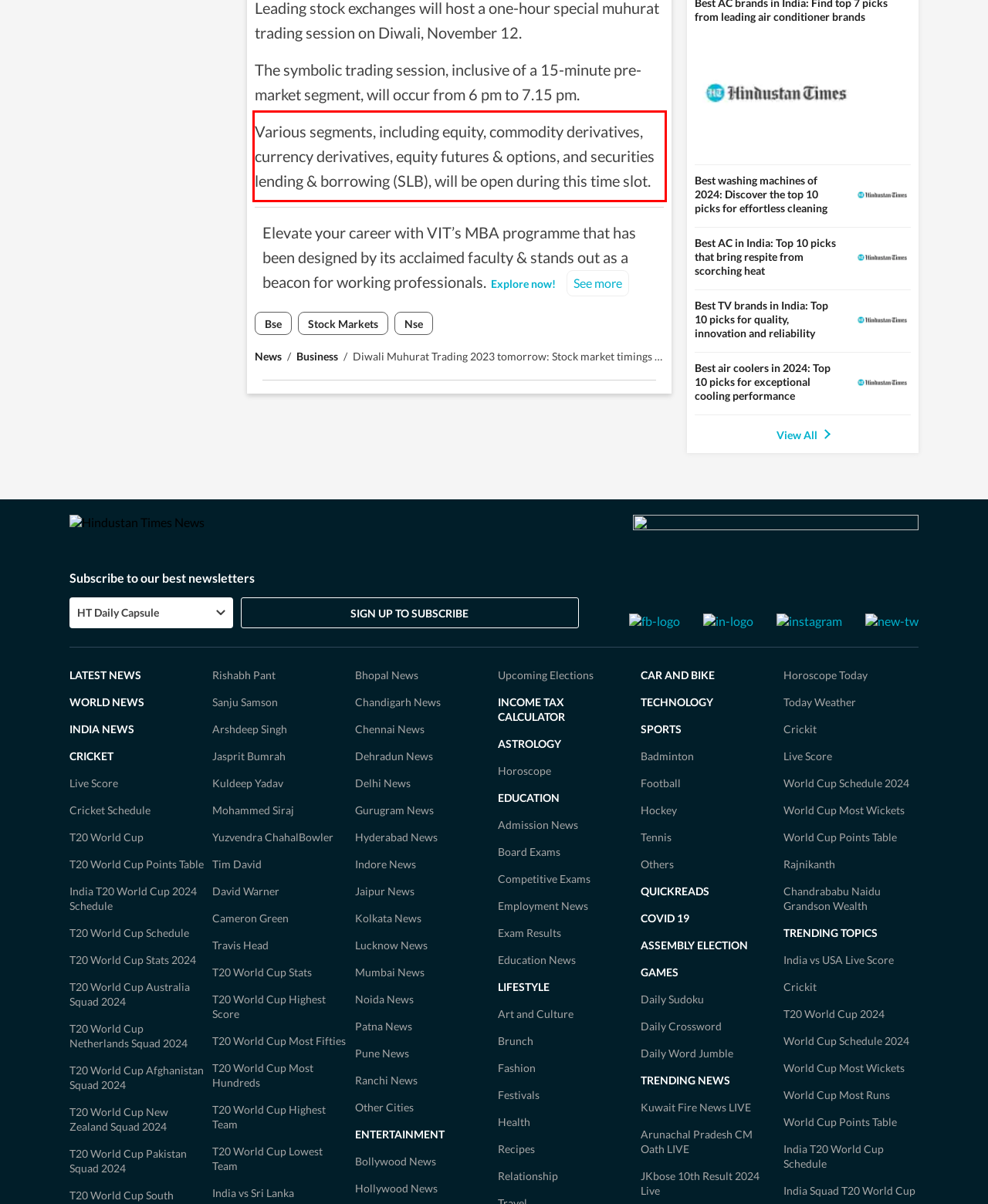Identify the text inside the red bounding box in the provided webpage screenshot and transcribe it.

Various segments, including equity, commodity derivatives, currency derivatives, equity futures & options, and securities lending & borrowing (SLB), will be open during this time slot.